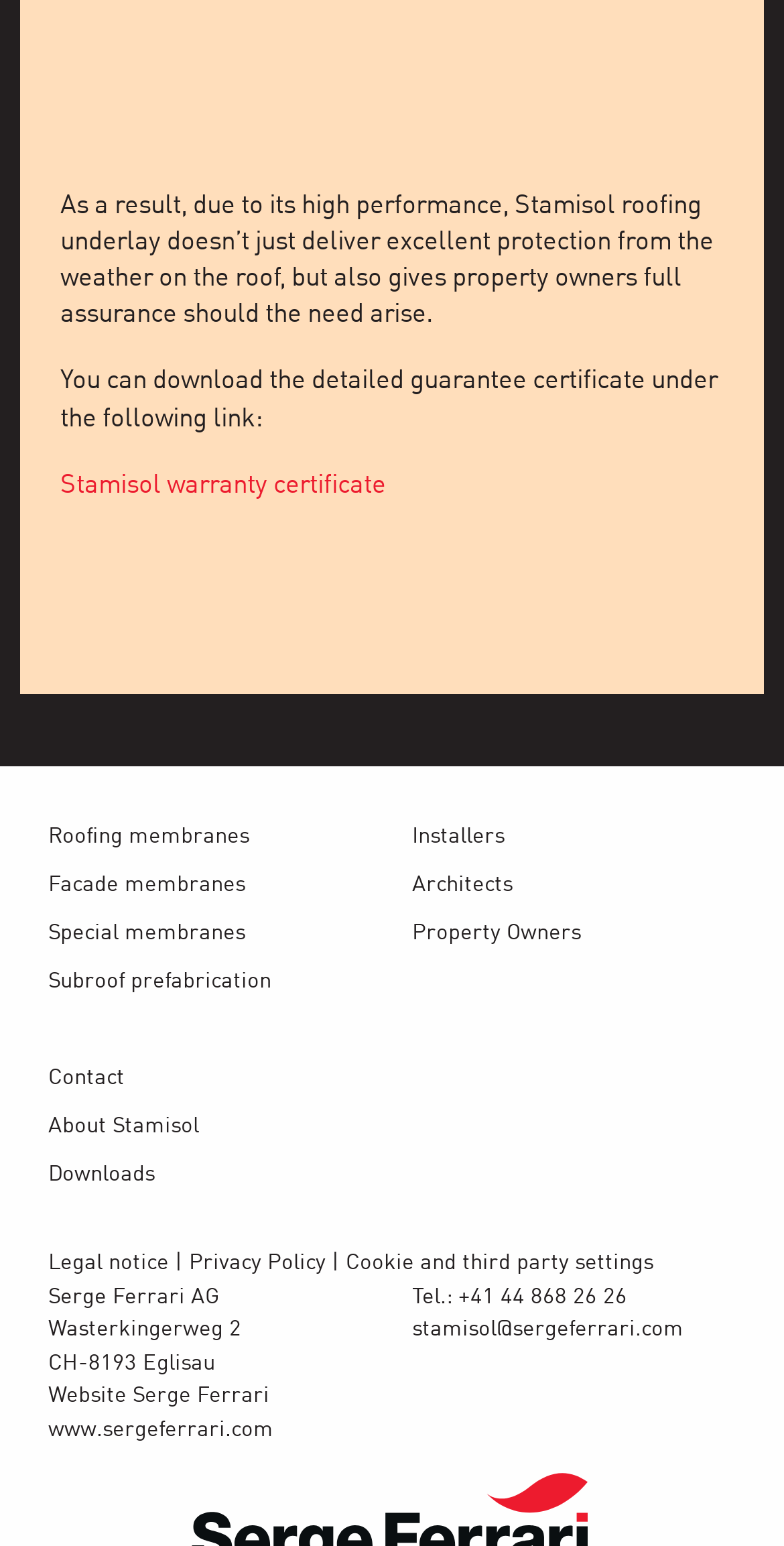Please specify the coordinates of the bounding box for the element that should be clicked to carry out this instruction: "send an email to Stamisol". The coordinates must be four float numbers between 0 and 1, formatted as [left, top, right, bottom].

[0.526, 0.854, 0.872, 0.868]